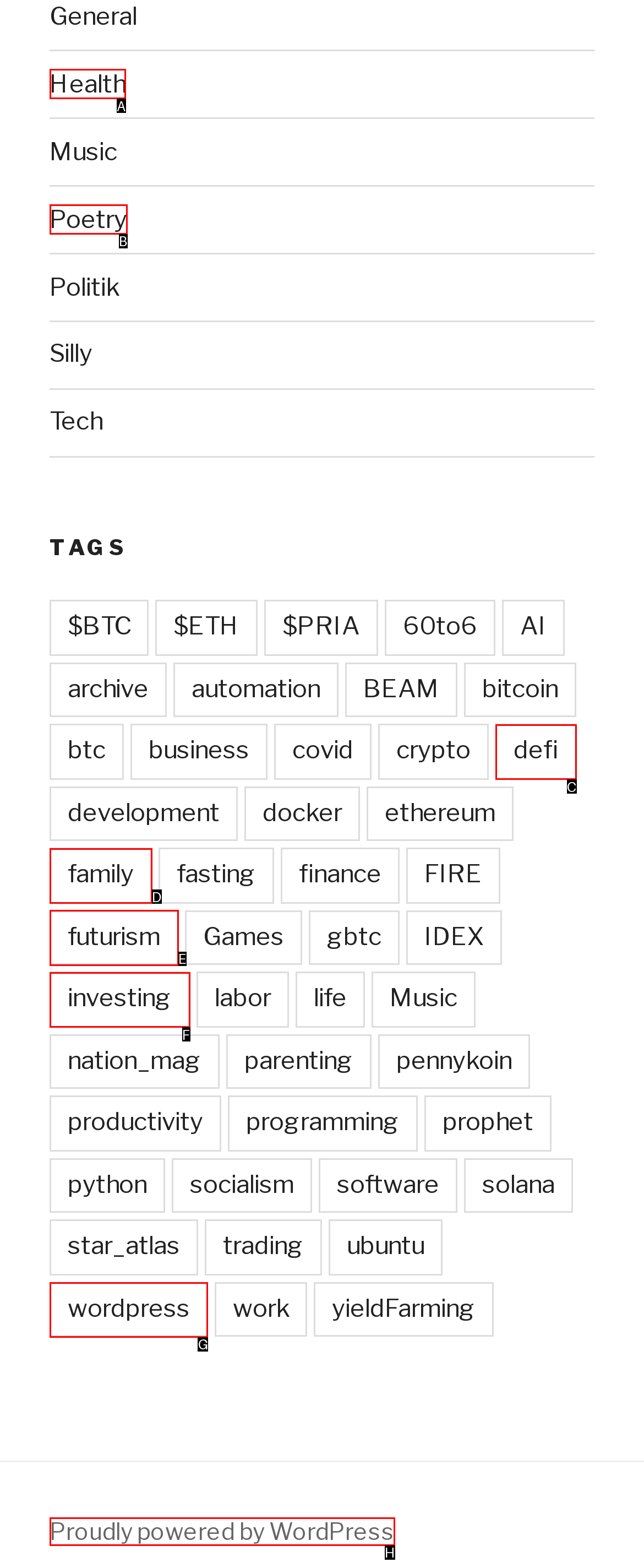Determine the appropriate lettered choice for the task: Click on the 'wordpress' link. Reply with the correct letter.

G